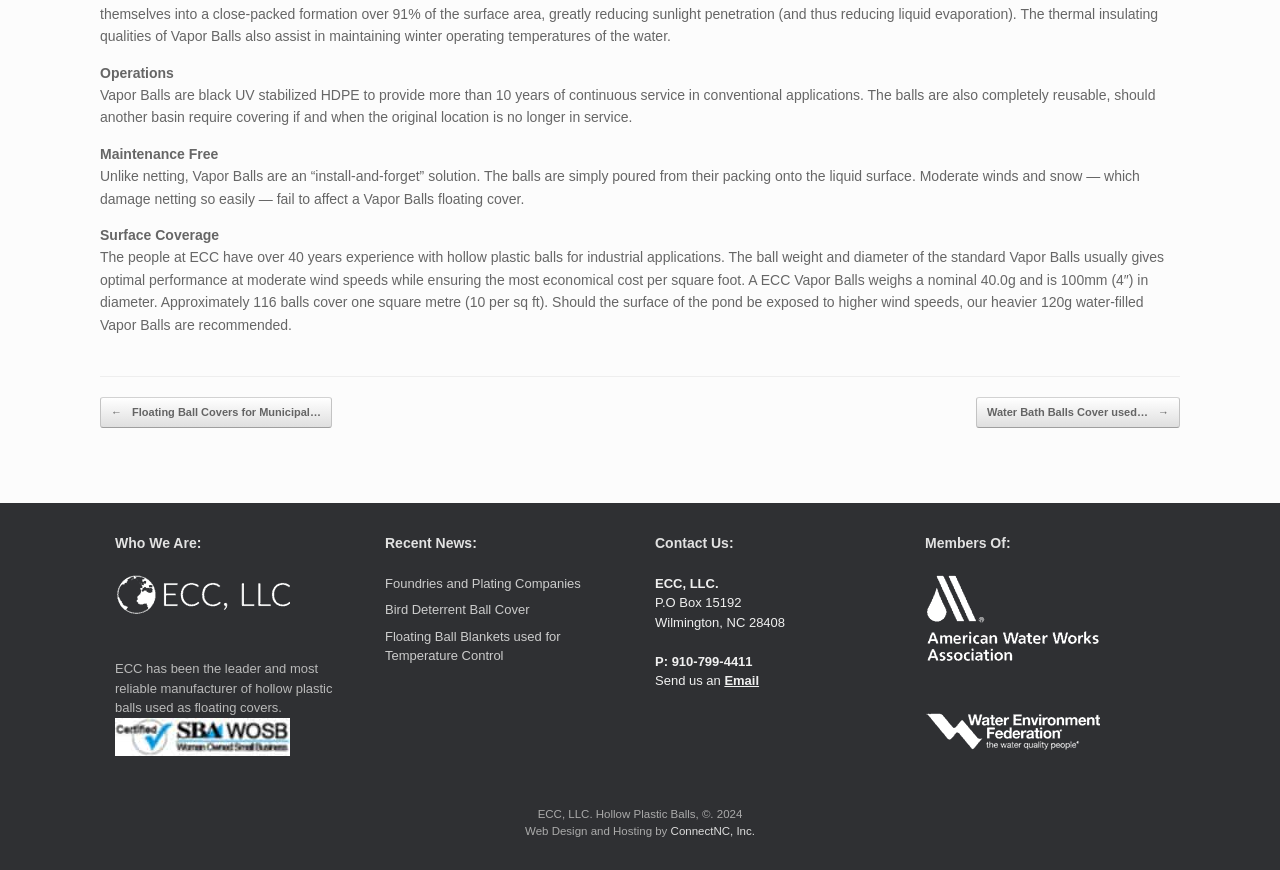Identify the bounding box coordinates for the UI element that matches this description: "alt="Logo o: Water Environmental Federation"".

[0.723, 0.877, 0.859, 0.894]